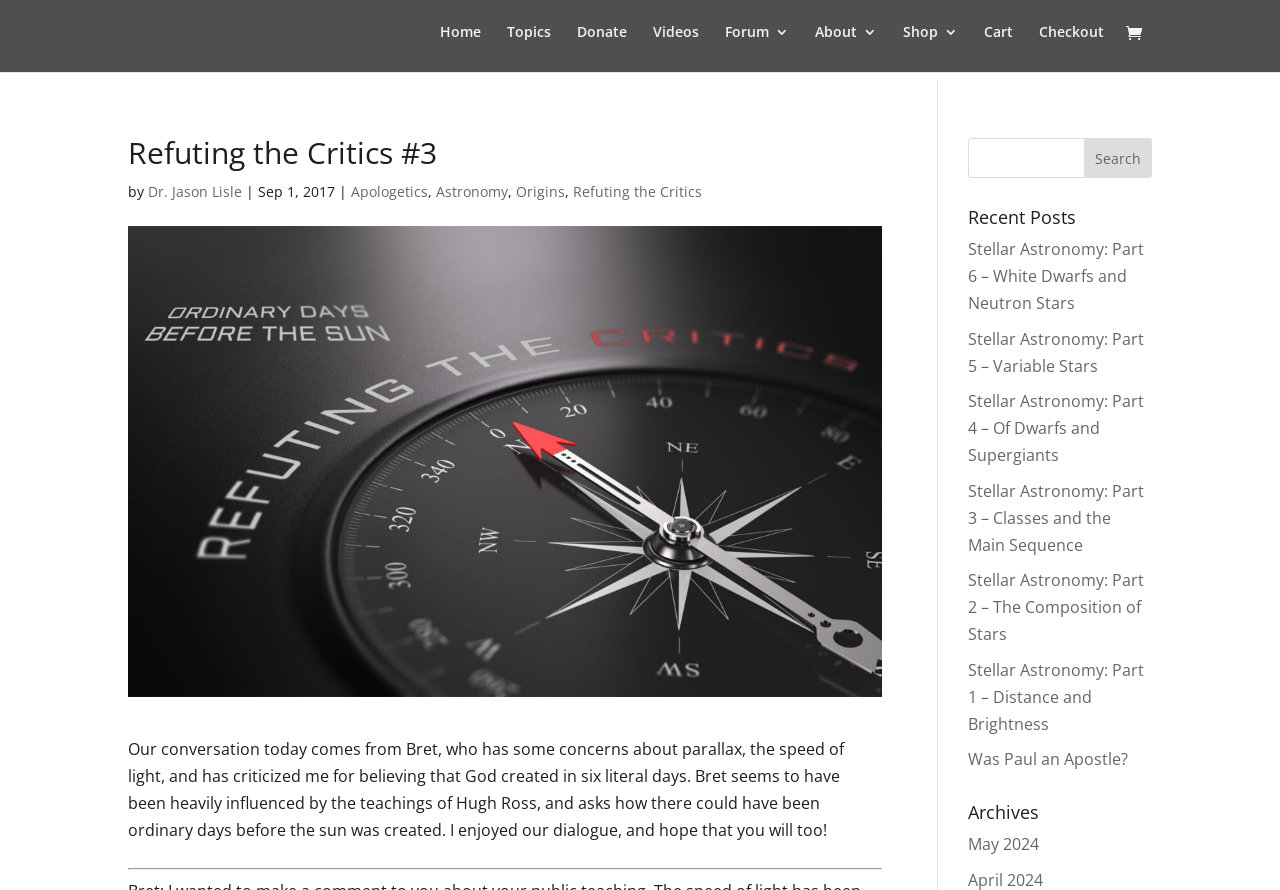What is the latest archive month listed?
Provide a thorough and detailed answer to the question.

I looked at the archives section and found the latest month listed, which is 'May 2024'.